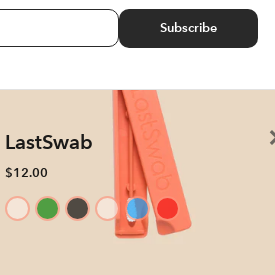Elaborate on the elements present in the image.

This image showcases the "LastSwab," an eco-friendly alternative to traditional cotton swabs, priced at $12. The product is displayed prominently in a soft beige background, emphasizing its sleek, reusable design. The LastSwab is presented in a vibrant orange color, complemented by a selection of available colors shown beneath it: green, brown, blue, and red. The brand name, "LastSwab," is clearly visible alongside the price, making it easy for customers to recognize and consider purchasing this sustainable option. The image captures the modern aesthetic and practicality of the product, appealing to environmentally conscious consumers.